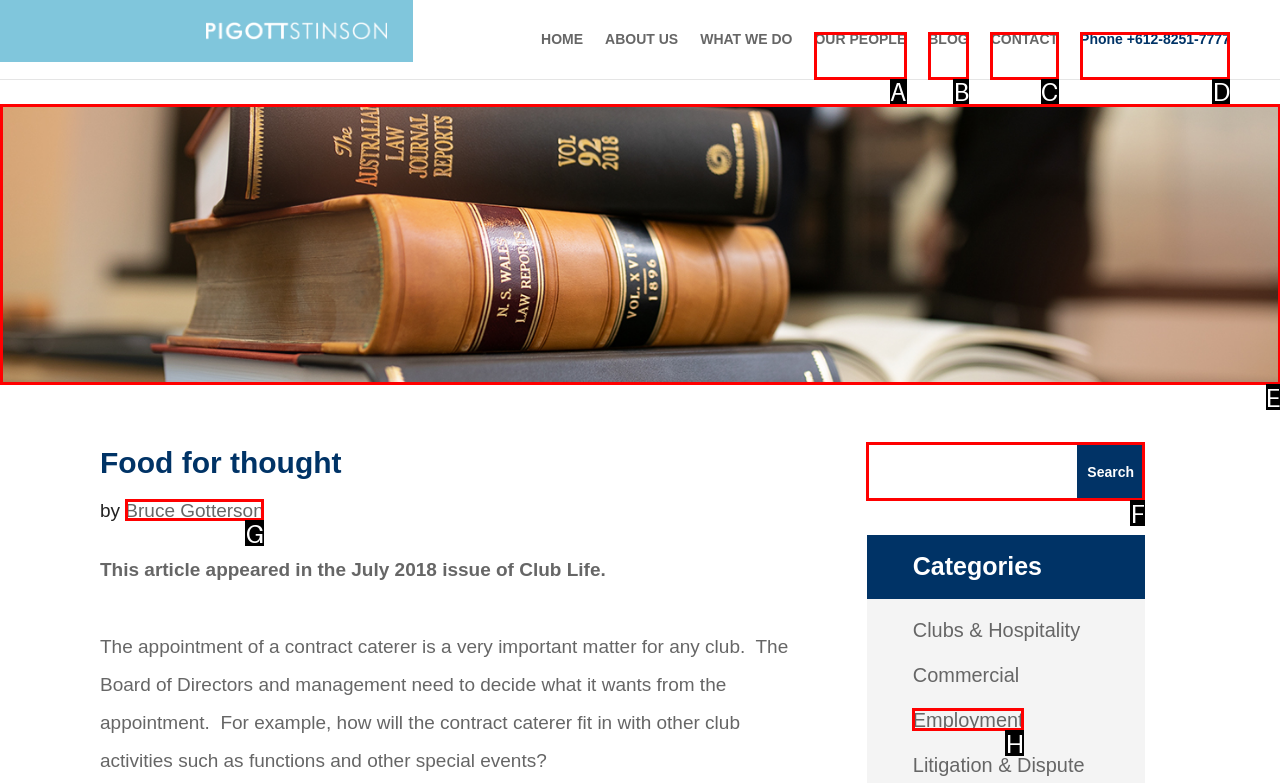Given the element description: Terms and Conditions
Pick the letter of the correct option from the list.

None